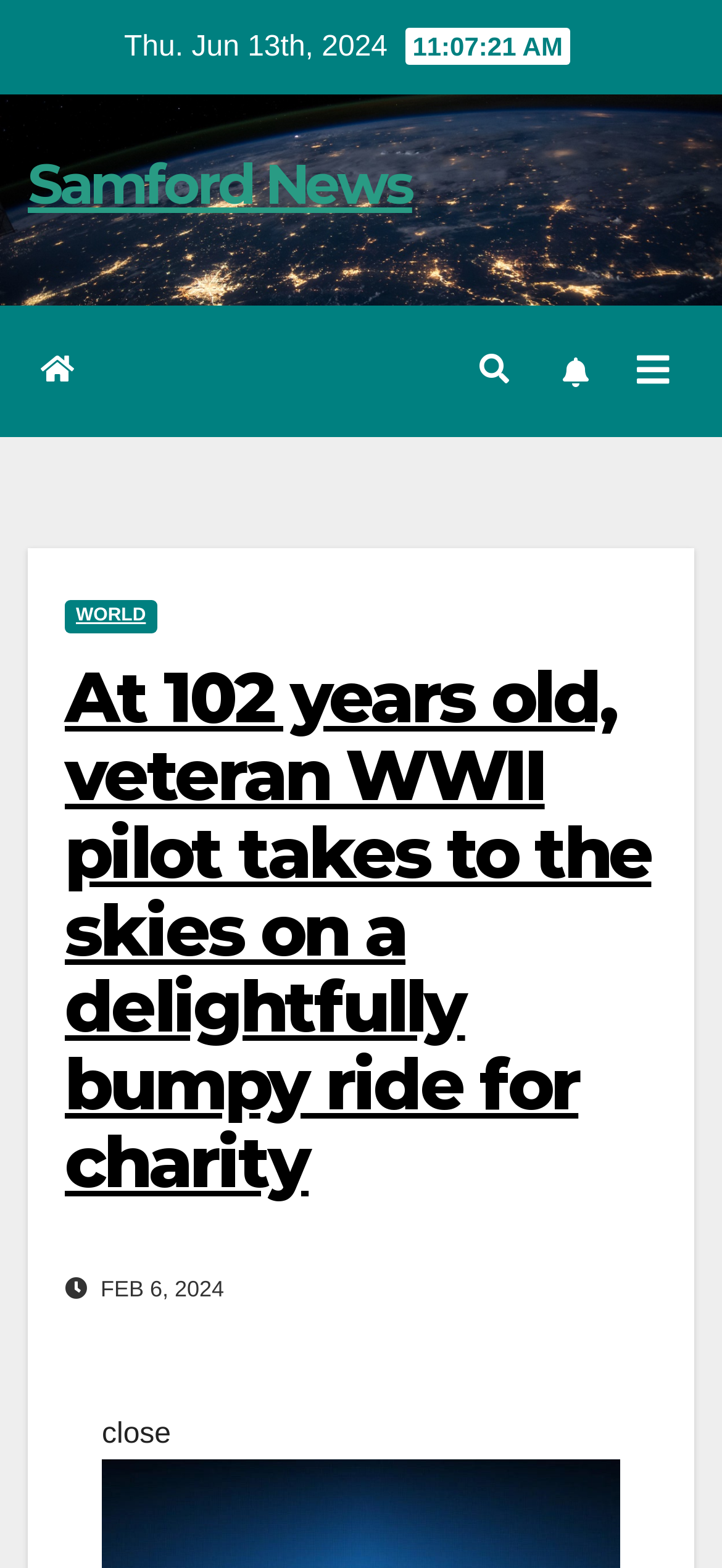Using the image as a reference, answer the following question in as much detail as possible:
What is the name of the news source?

I found the link element with text 'Samford News' at the top of the webpage. This suggests that the news article is from Samford News.